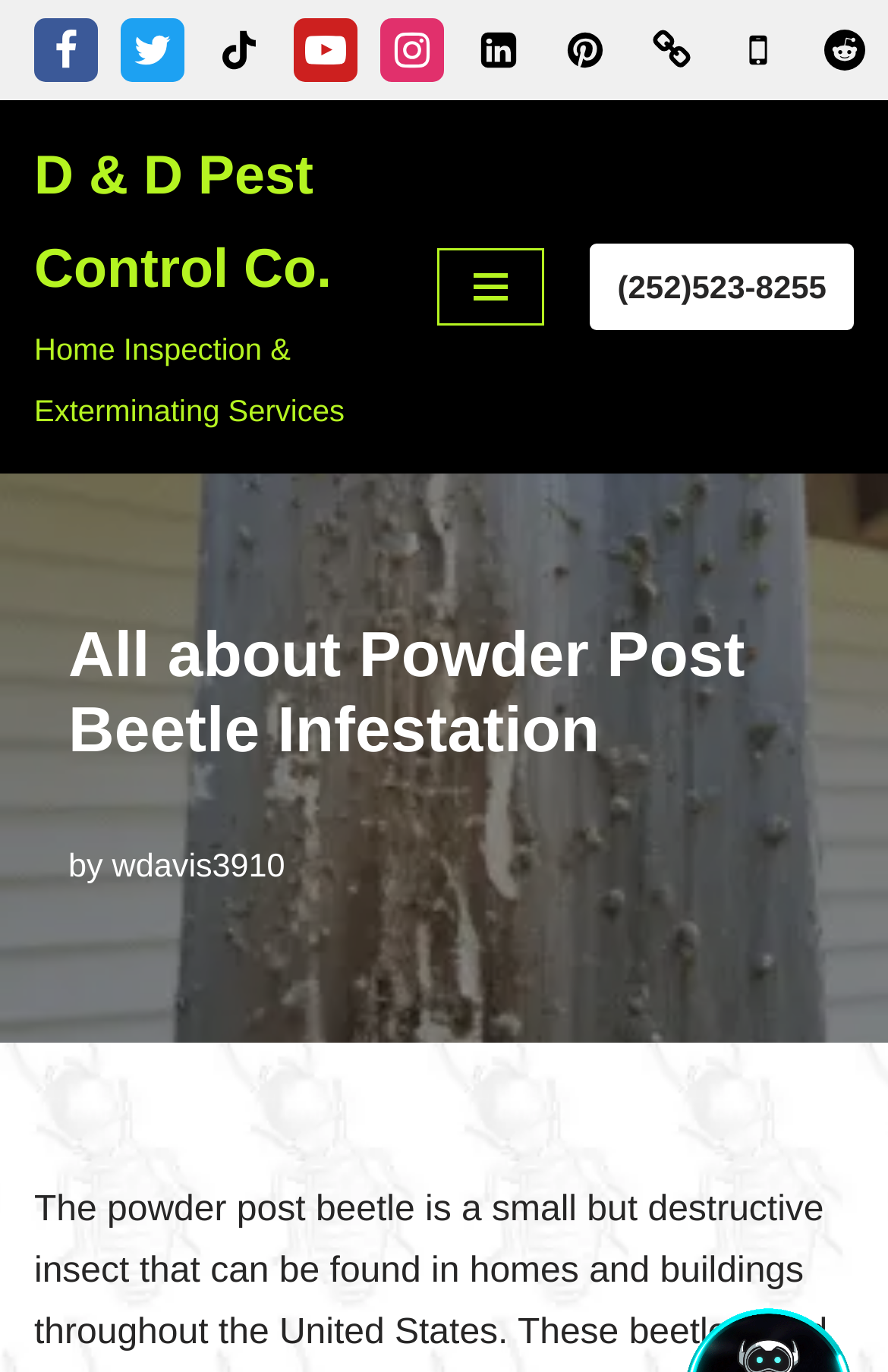Find the bounding box coordinates for the area that should be clicked to accomplish the instruction: "Open Navigation Menu".

[0.493, 0.181, 0.613, 0.237]